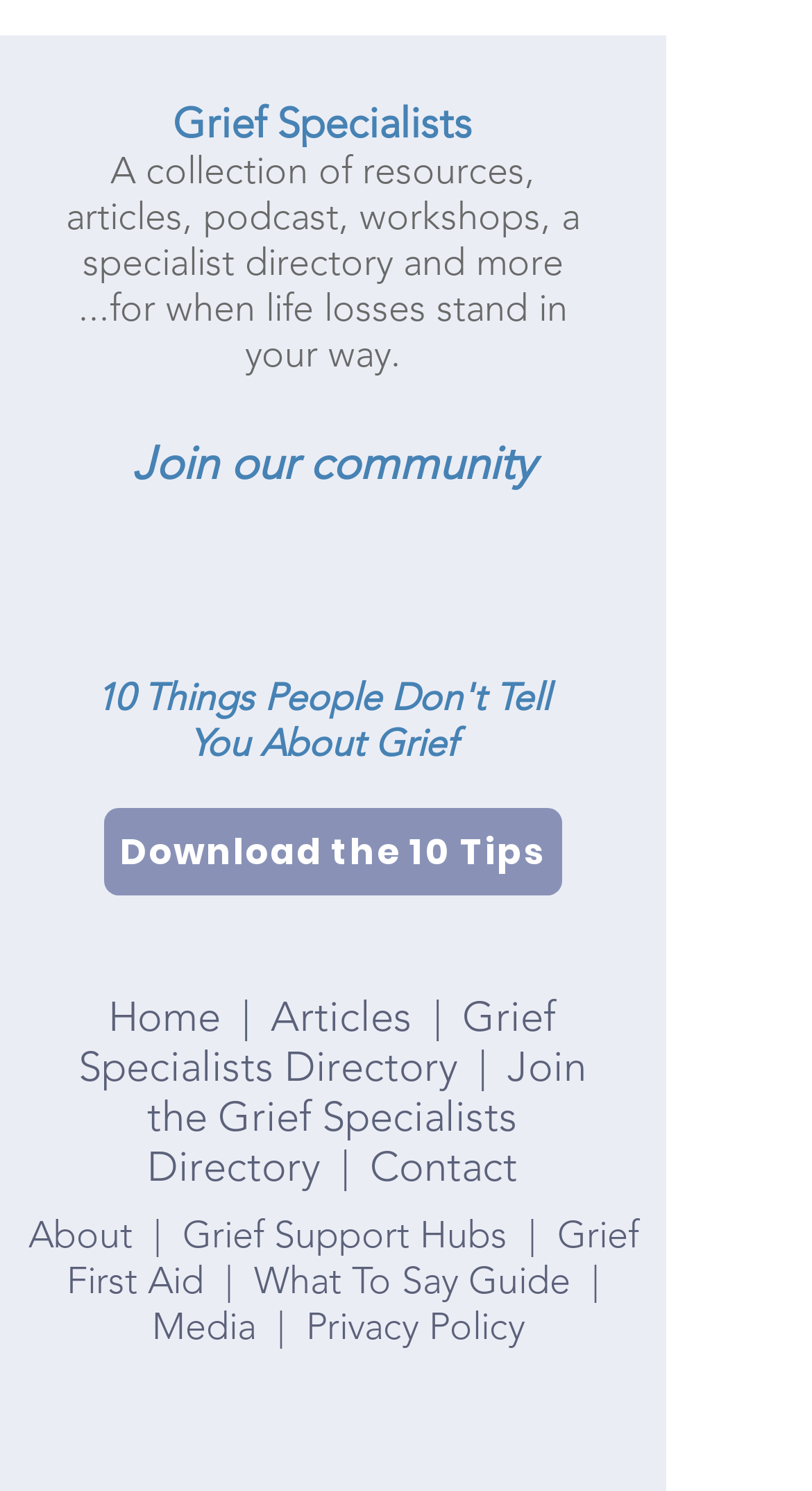Identify the bounding box coordinates of the clickable region necessary to fulfill the following instruction: "Download the 10 Tips". The bounding box coordinates should be four float numbers between 0 and 1, i.e., [left, top, right, bottom].

[0.128, 0.542, 0.692, 0.6]